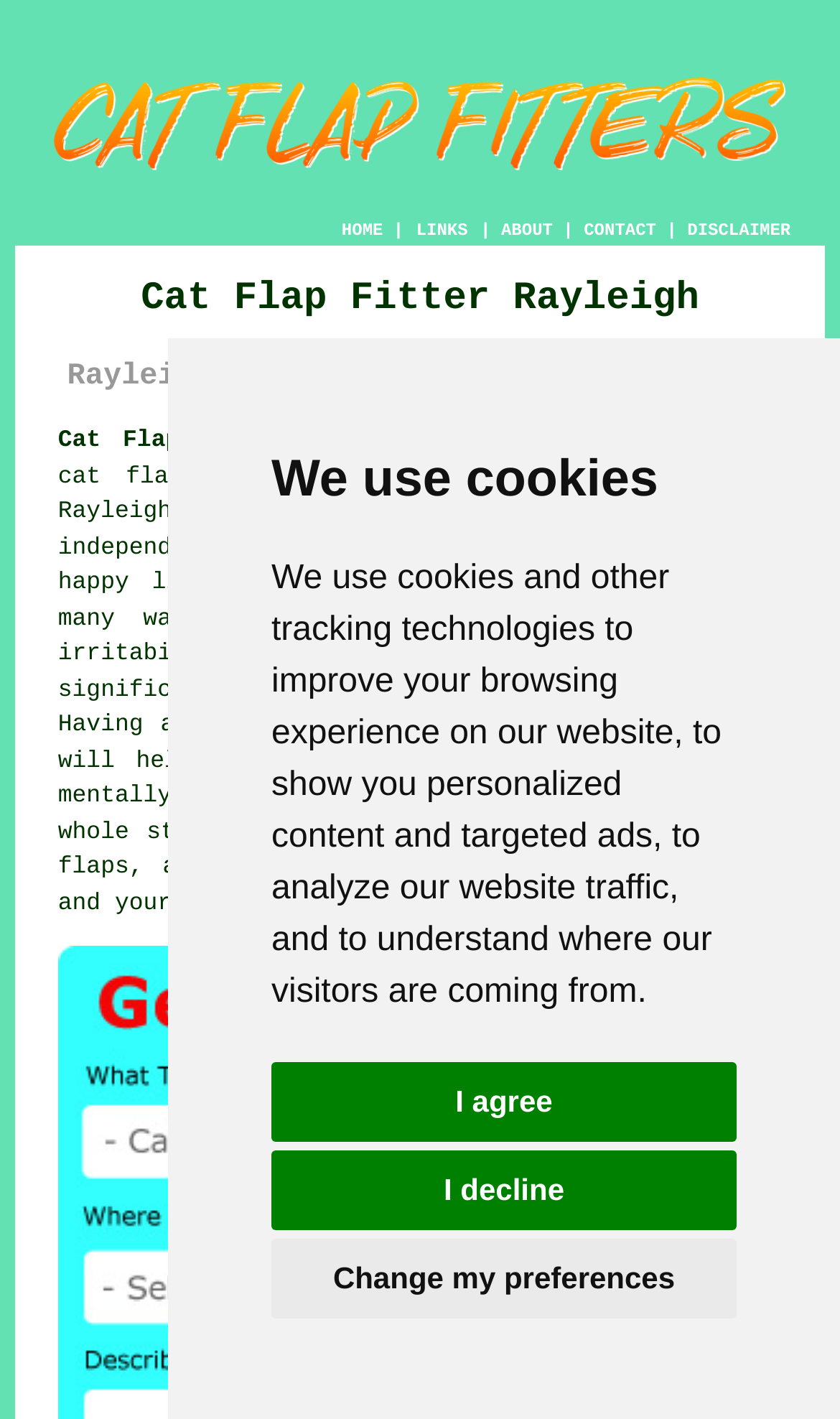Please predict the bounding box coordinates (top-left x, top-left y, bottom-right x, bottom-right y) for the UI element in the screenshot that fits the description: LINKS

[0.493, 0.154, 0.56, 0.171]